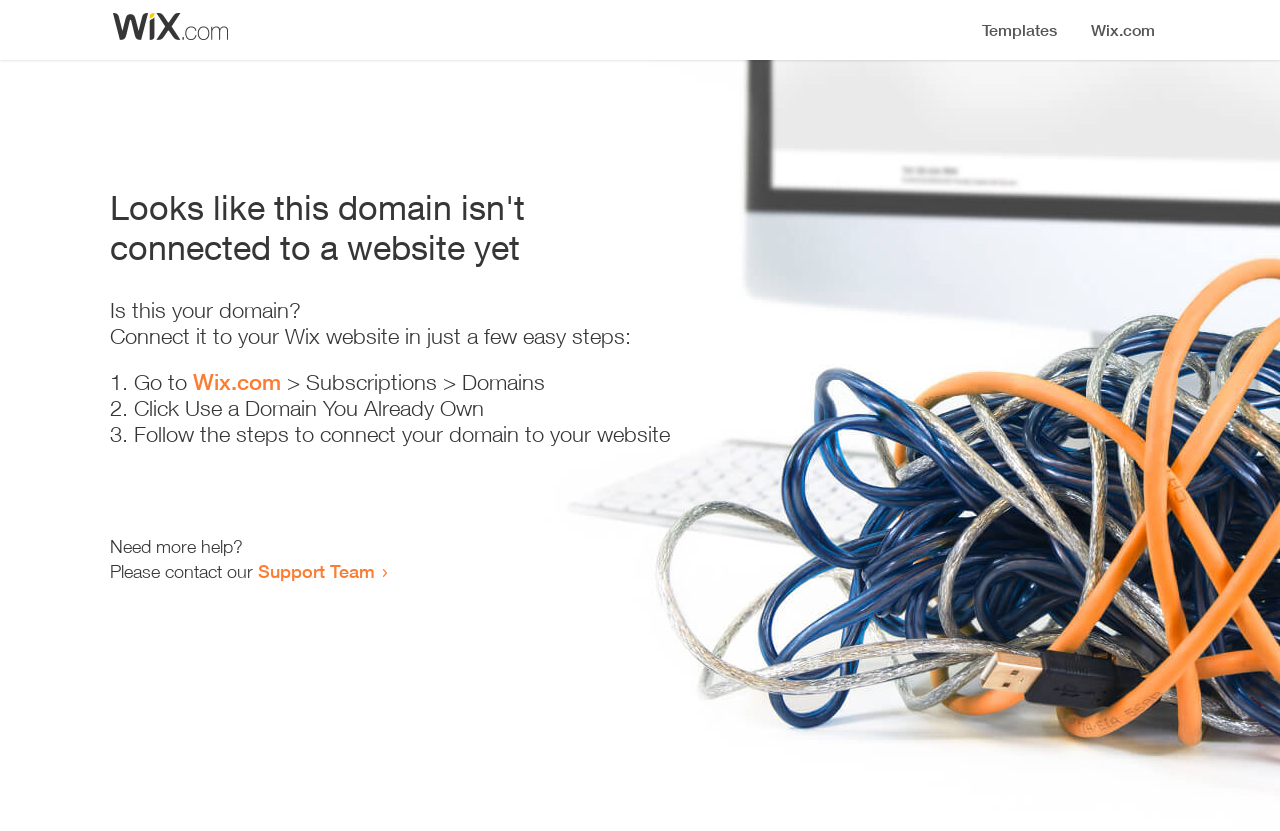Can you find and generate the webpage's heading?

Looks like this domain isn't
connected to a website yet